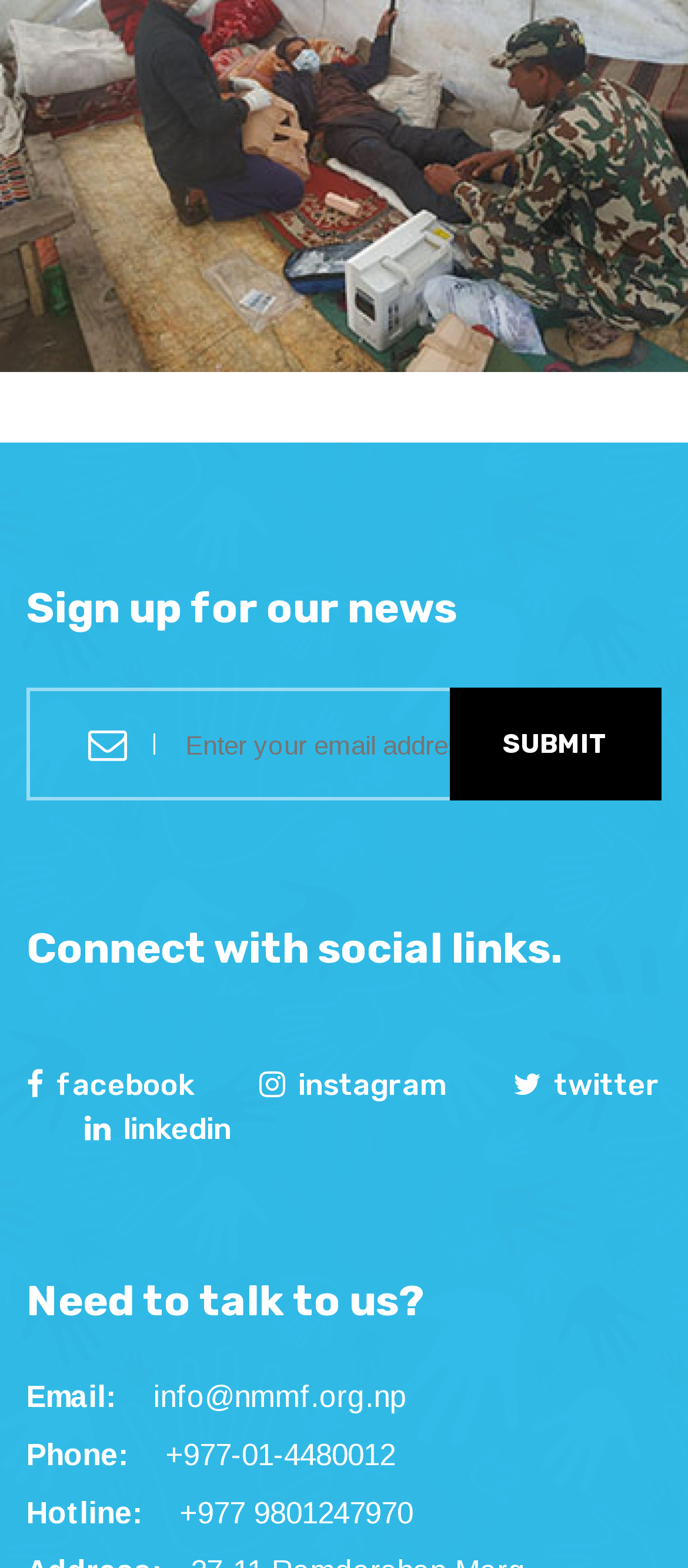Please identify the bounding box coordinates of the region to click in order to complete the given instruction: "Submit email". The coordinates should be four float numbers between 0 and 1, i.e., [left, top, right, bottom].

[0.654, 0.439, 0.962, 0.511]